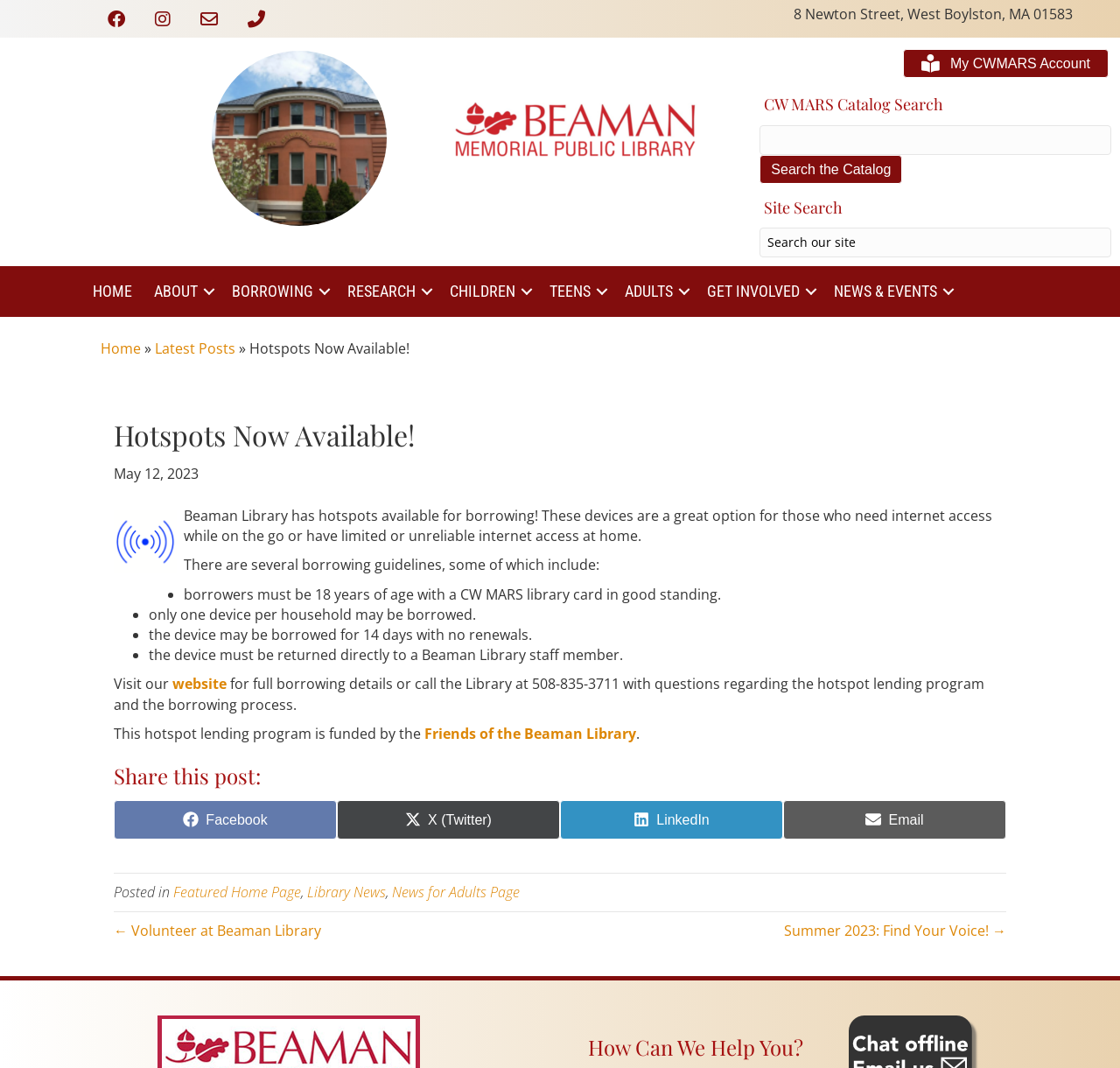Determine the bounding box of the UI element mentioned here: "Library News". The coordinates must be in the format [left, top, right, bottom] with values ranging from 0 to 1.

[0.274, 0.826, 0.345, 0.844]